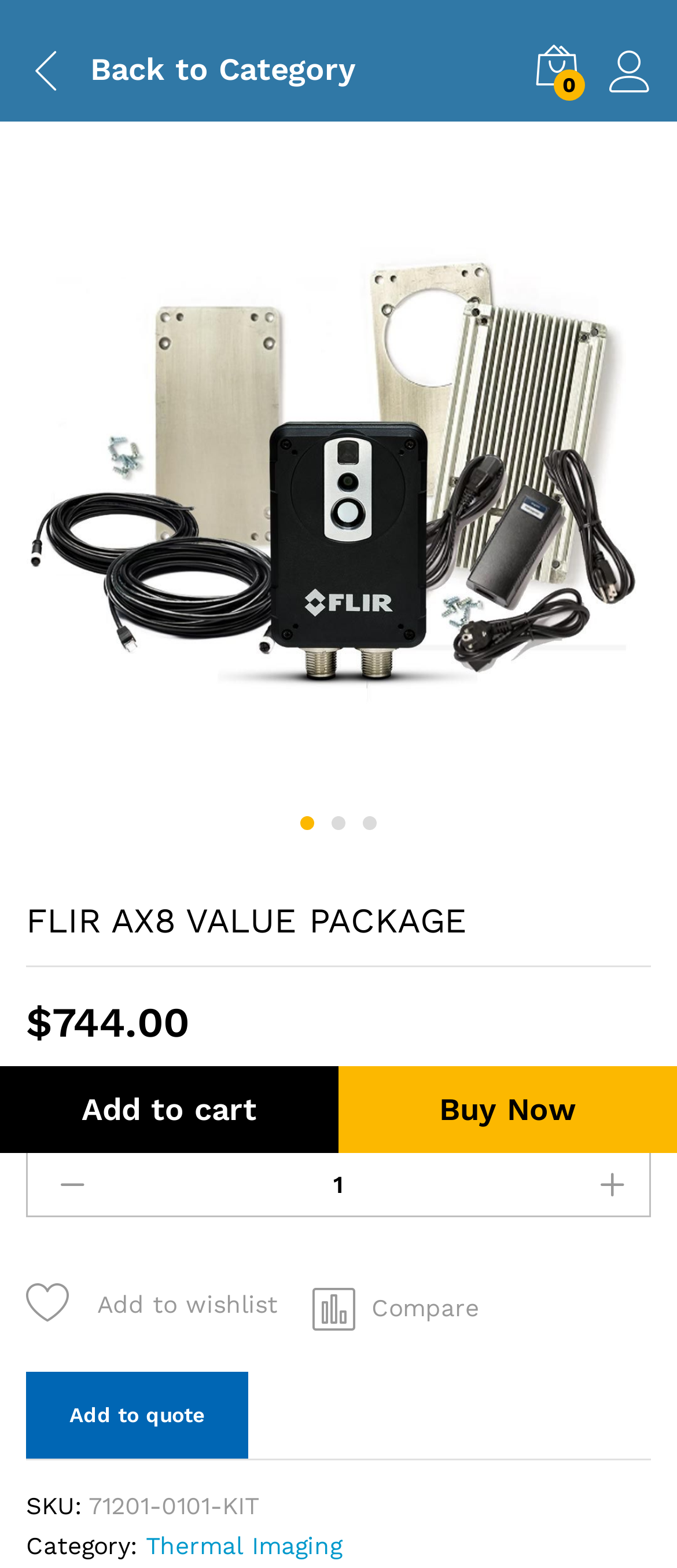Determine the bounding box coordinates of the region that needs to be clicked to achieve the task: "learn about the history".

None